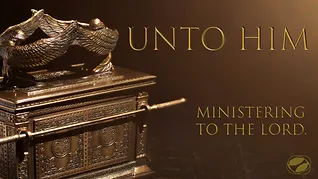Please analyze the image and provide a thorough answer to the question:
What is the atmosphere created by the warm tones and soft lighting?

The warm, golden tones and the soft lighting in the image create a majestic atmosphere, inviting viewers to reflect on the sacredness of the artifact and its role in biblical worship.